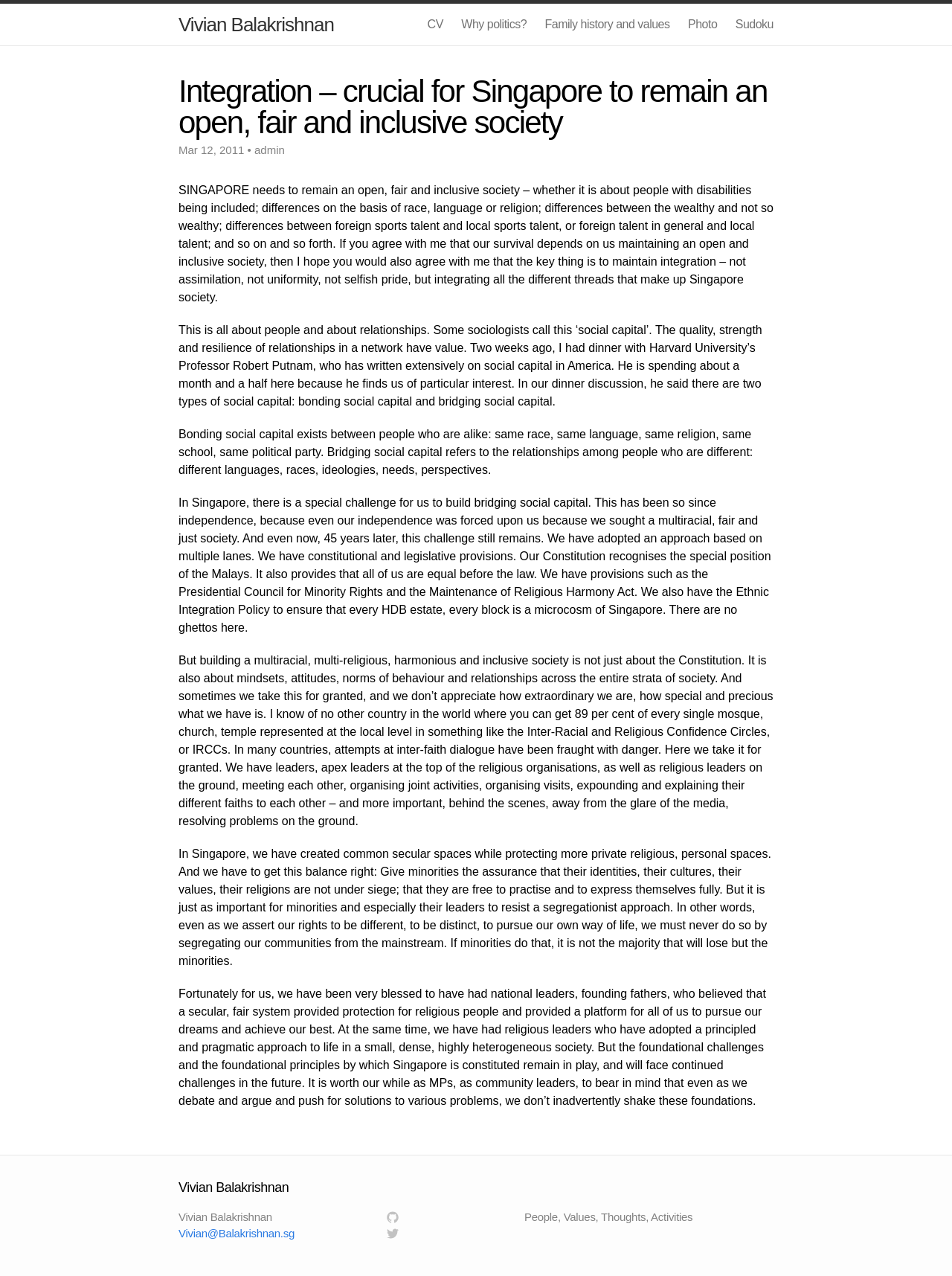Who is the author of the article?
Based on the visual details in the image, please answer the question thoroughly.

The author of the article can be determined by looking at the link 'Vivian Balakrishnan' at the top of the page, which suggests that Vivian Balakrishnan is the author of the article.